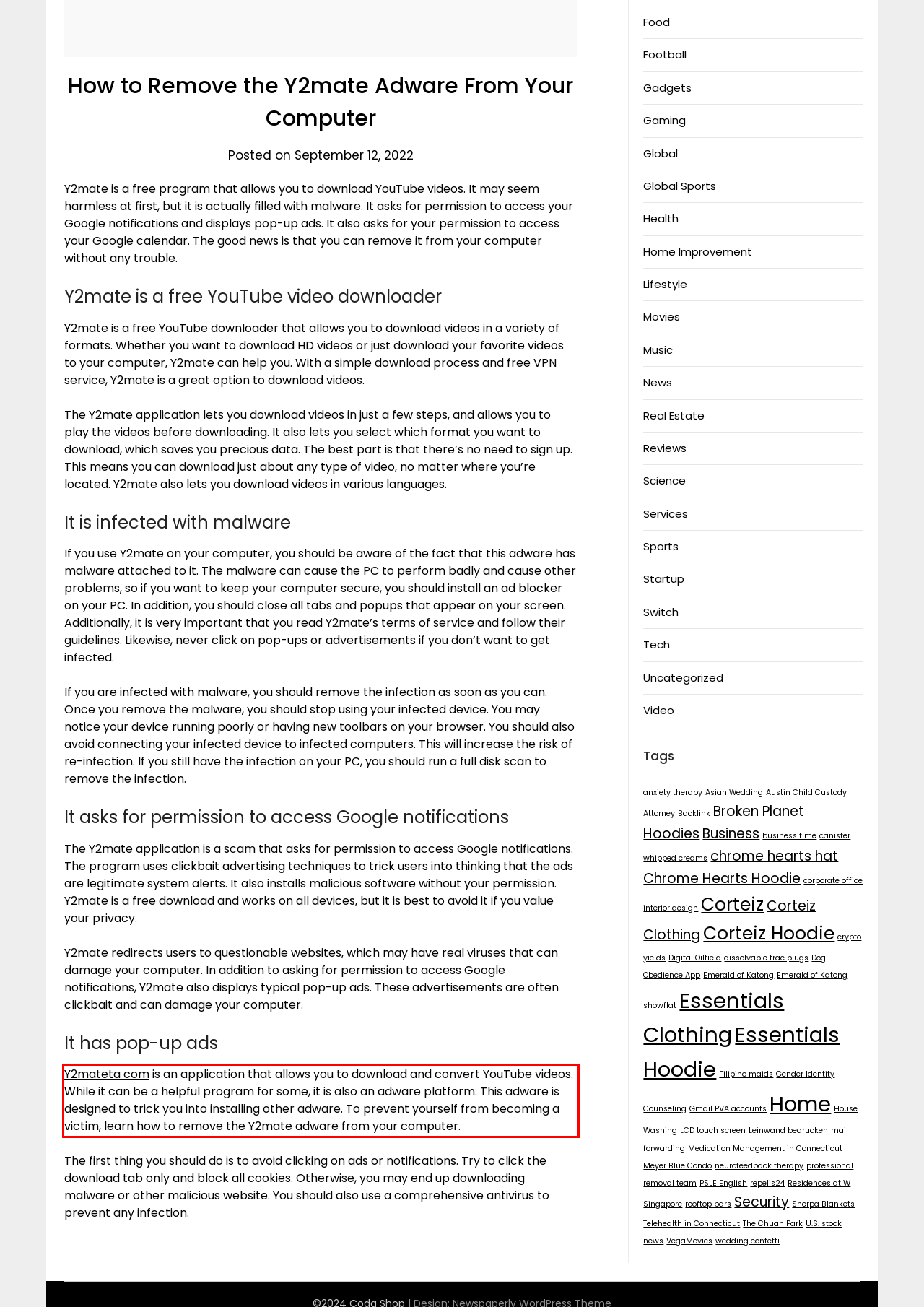You are provided with a screenshot of a webpage featuring a red rectangle bounding box. Extract the text content within this red bounding box using OCR.

Y2mateta com is an application that allows you to download and convert YouTube videos. While it can be a helpful program for some, it is also an adware platform. This adware is designed to trick you into installing other adware. To prevent yourself from becoming a victim, learn how to remove the Y2mate adware from your computer.